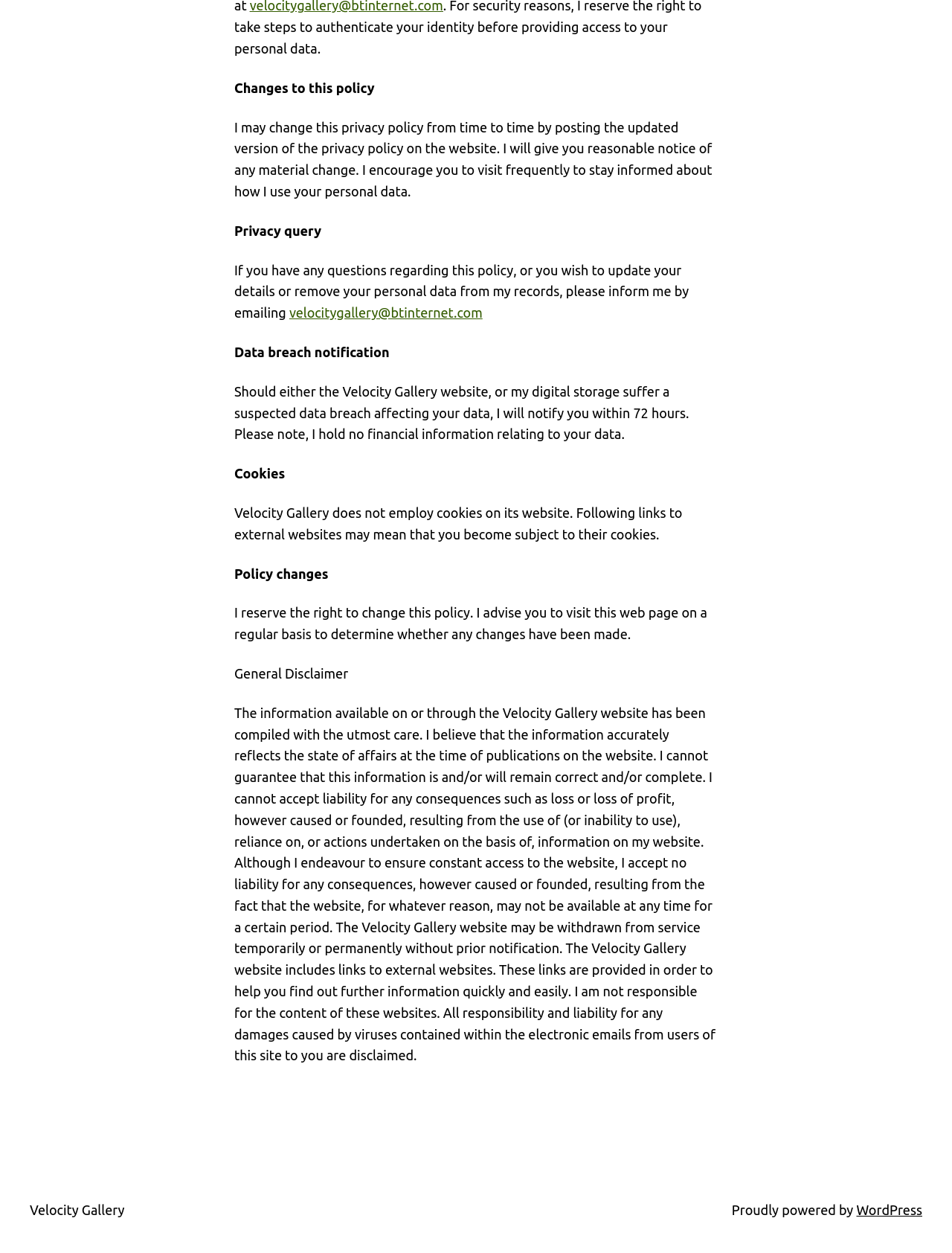Refer to the image and answer the question with as much detail as possible: What is the contact email for privacy queries?

I found the contact email by reading the 'Privacy query' section, which mentions that if you have any questions regarding this policy, you can inform the website owner by emailing velocitygallery@btinternet.com.